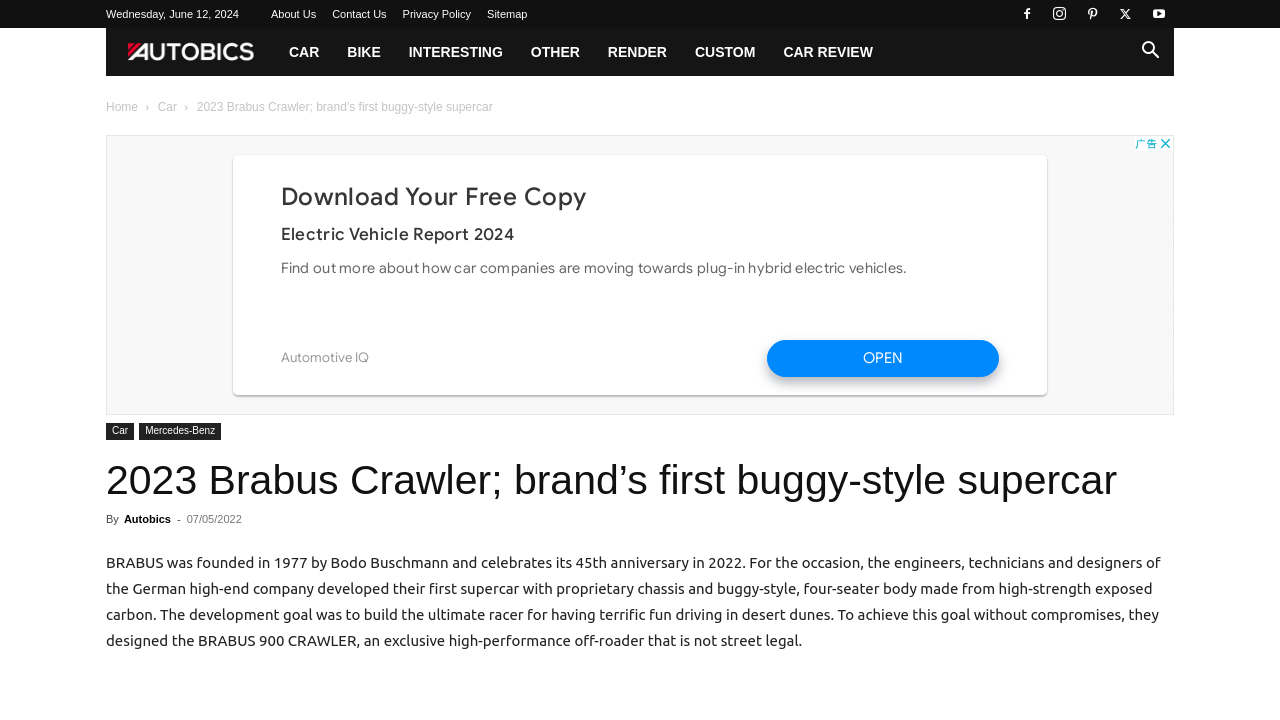Create an elaborate caption that covers all aspects of the webpage.

The webpage is about the 2023 Brabus Crawler, a buggy-style supercar developed by BRABUS to celebrate its 45th anniversary in 2022. At the top left of the page, there is a date "Wednesday, June 12, 2024" and a row of links including "About Us", "Contact Us", "Privacy Policy", and "Sitemap". 

To the right of these links, there are five social media icons. Below these elements, there is a logo of AUTOBICS, accompanied by a row of links including "CAR", "BIKE", "INTERESTING", "OTHER", "RENDER", "CUSTOM", and "CAR REVIEW". 

On the top right, there is a search button. Below the search button, there are two links, "Home" and "Car". The main content of the page starts with a heading "2023 Brabus Crawler; brand’s first buggy-style supercar" followed by an advertisement iframe. 

Below the advertisement, there are two links, "Car" and "Mercedes-Benz". The main article begins with a heading "2023 Brabus Crawler; brand’s first buggy-style supercar" and is written by Autobics, dated July 5, 2022. The article describes the development of the BRABUS 900 CRAWLER, an exclusive high-performance off-roader that is not street legal, designed for driving in desert dunes.